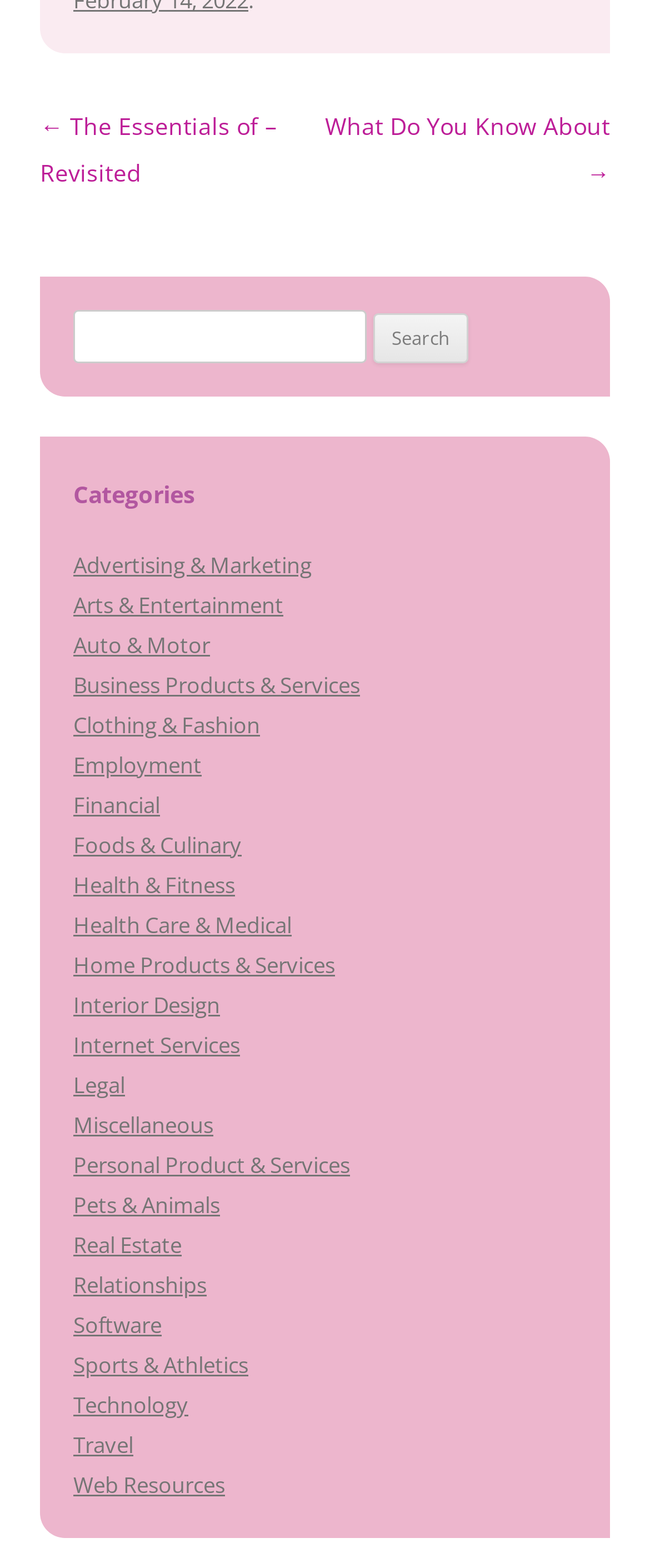Indicate the bounding box coordinates of the clickable region to achieve the following instruction: "View posts in the Advertising & Marketing category."

[0.113, 0.35, 0.479, 0.37]